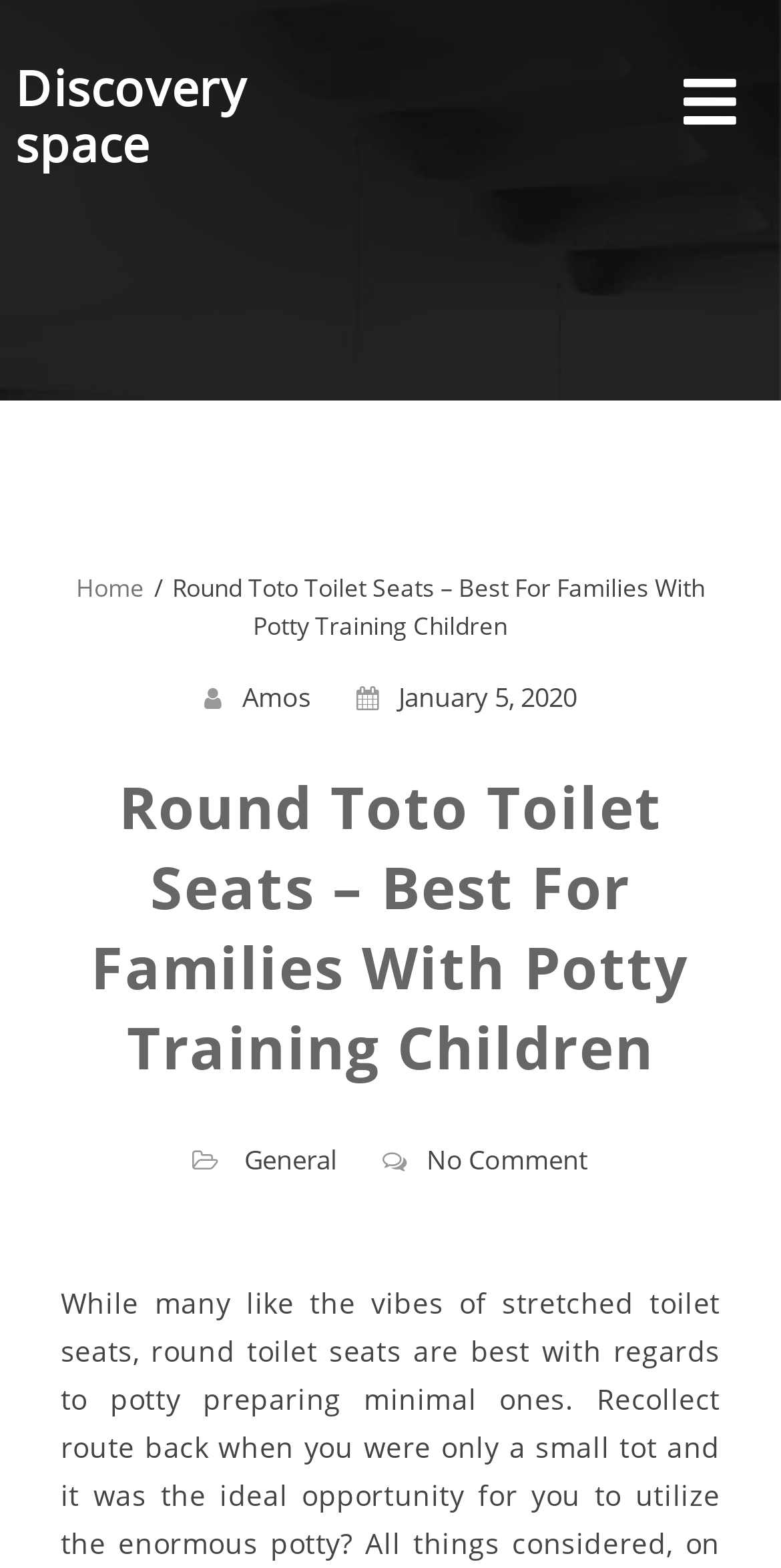Kindly respond to the following question with a single word or a brief phrase: 
What is the date of the current article?

January 5, 2020